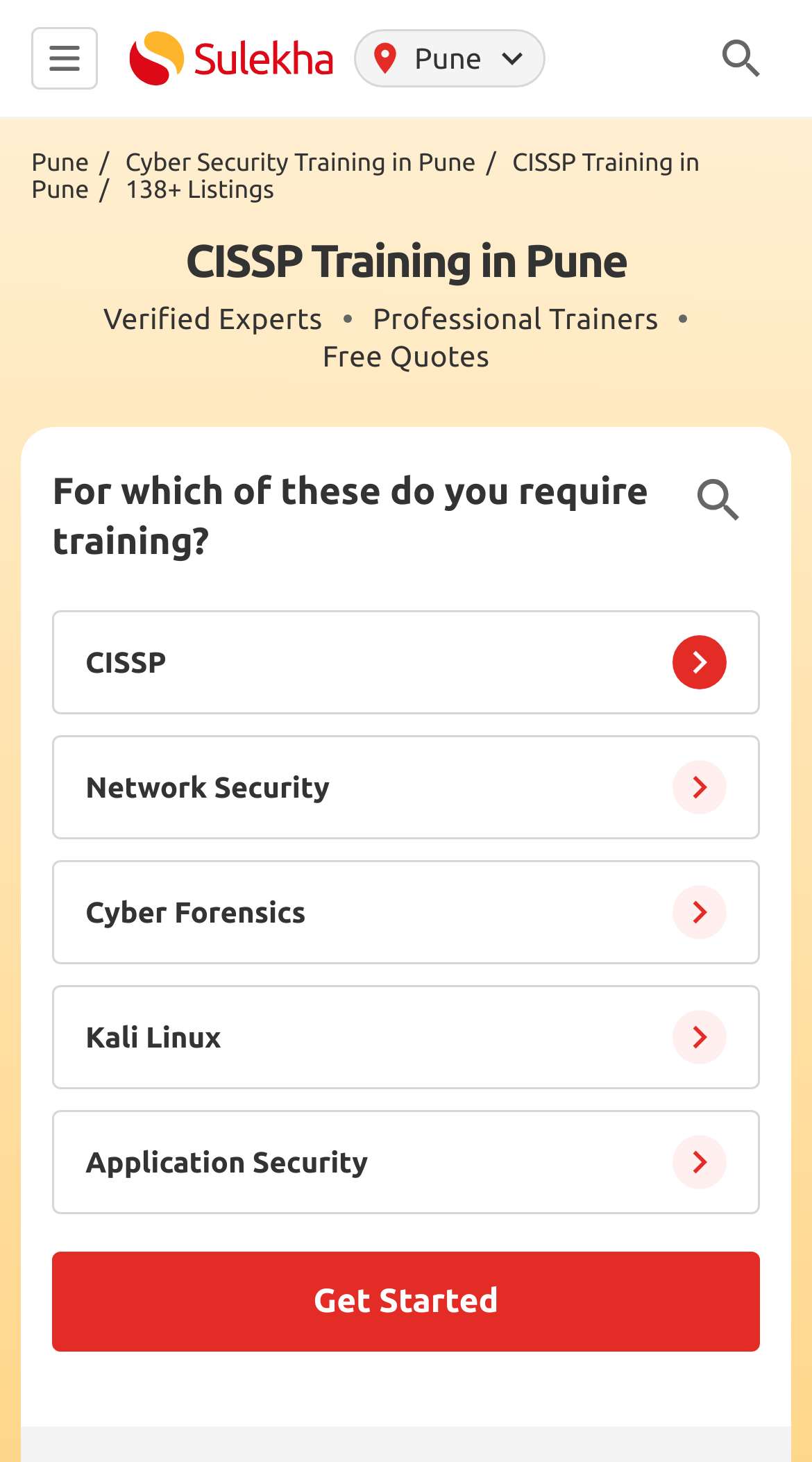What is the call-to-action button text?
Please ensure your answer is as detailed and informative as possible.

I found the answer by looking at the button element located at the bottom of the webpage, which says 'Get Started'.